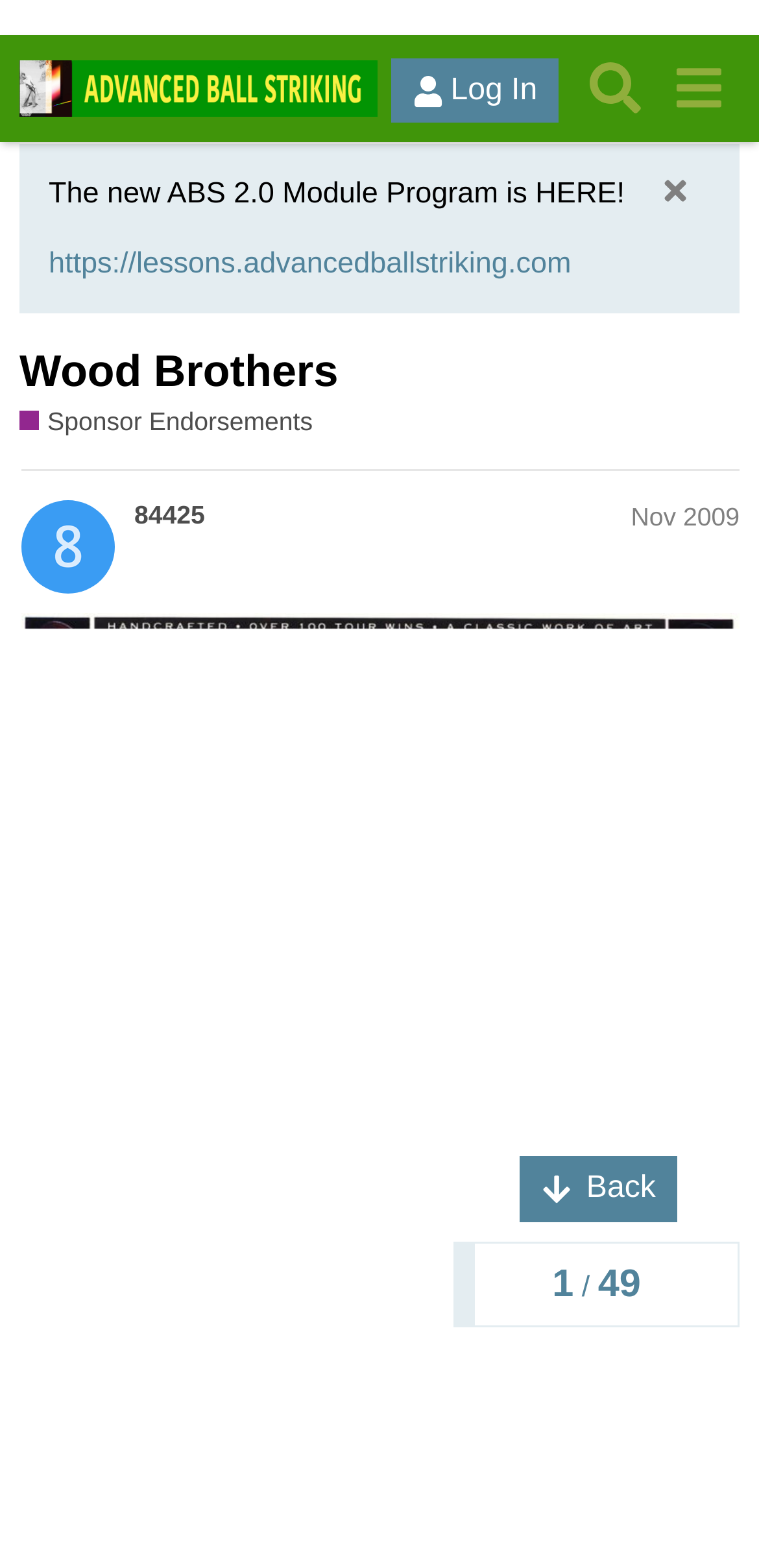Respond to the following query with just one word or a short phrase: 
How many topics are there in the topic progress navigation?

1/49